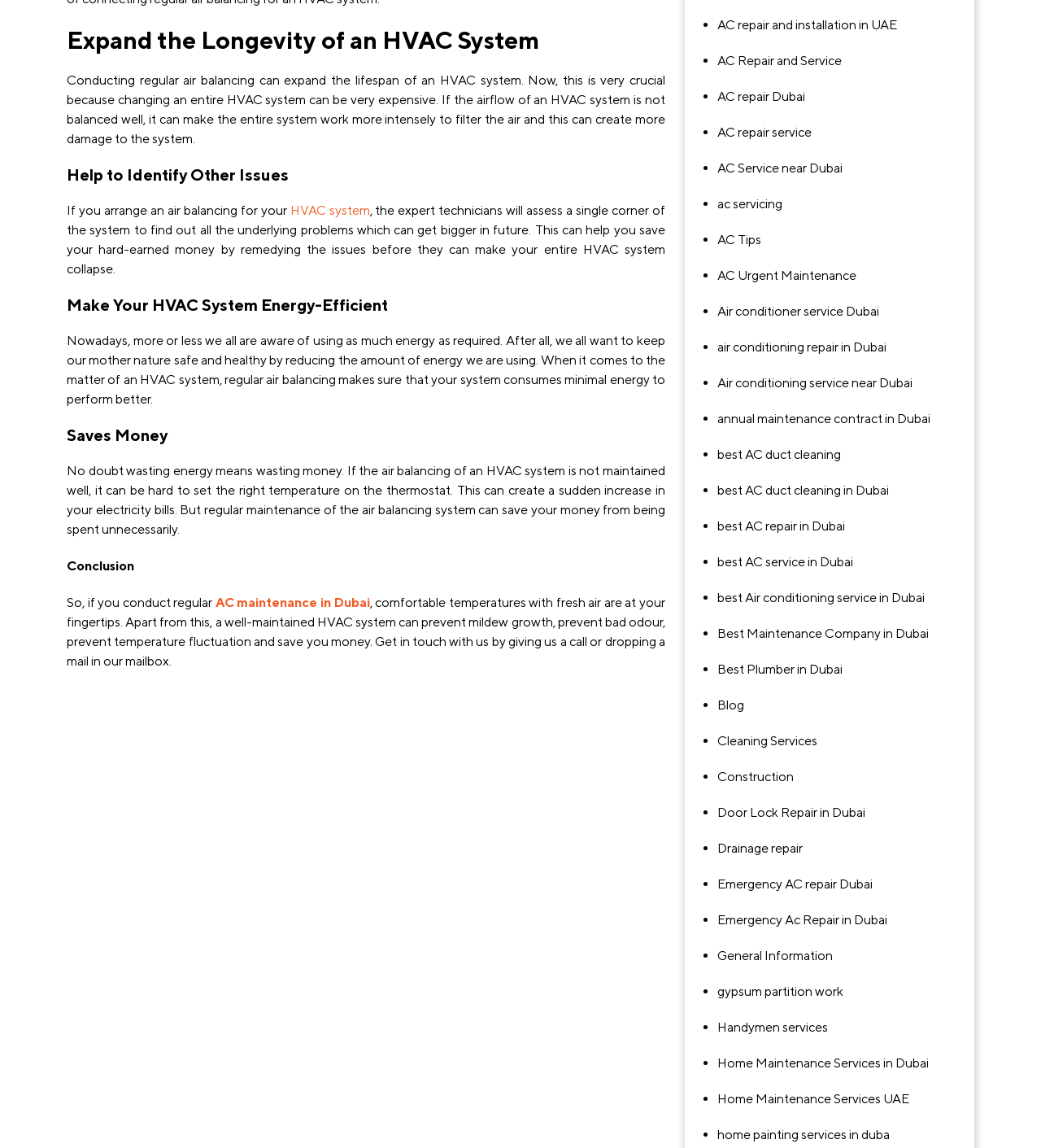What is the consequence of not maintaining air balancing?
Based on the image, provide a one-word or brief-phrase response.

Wasting money